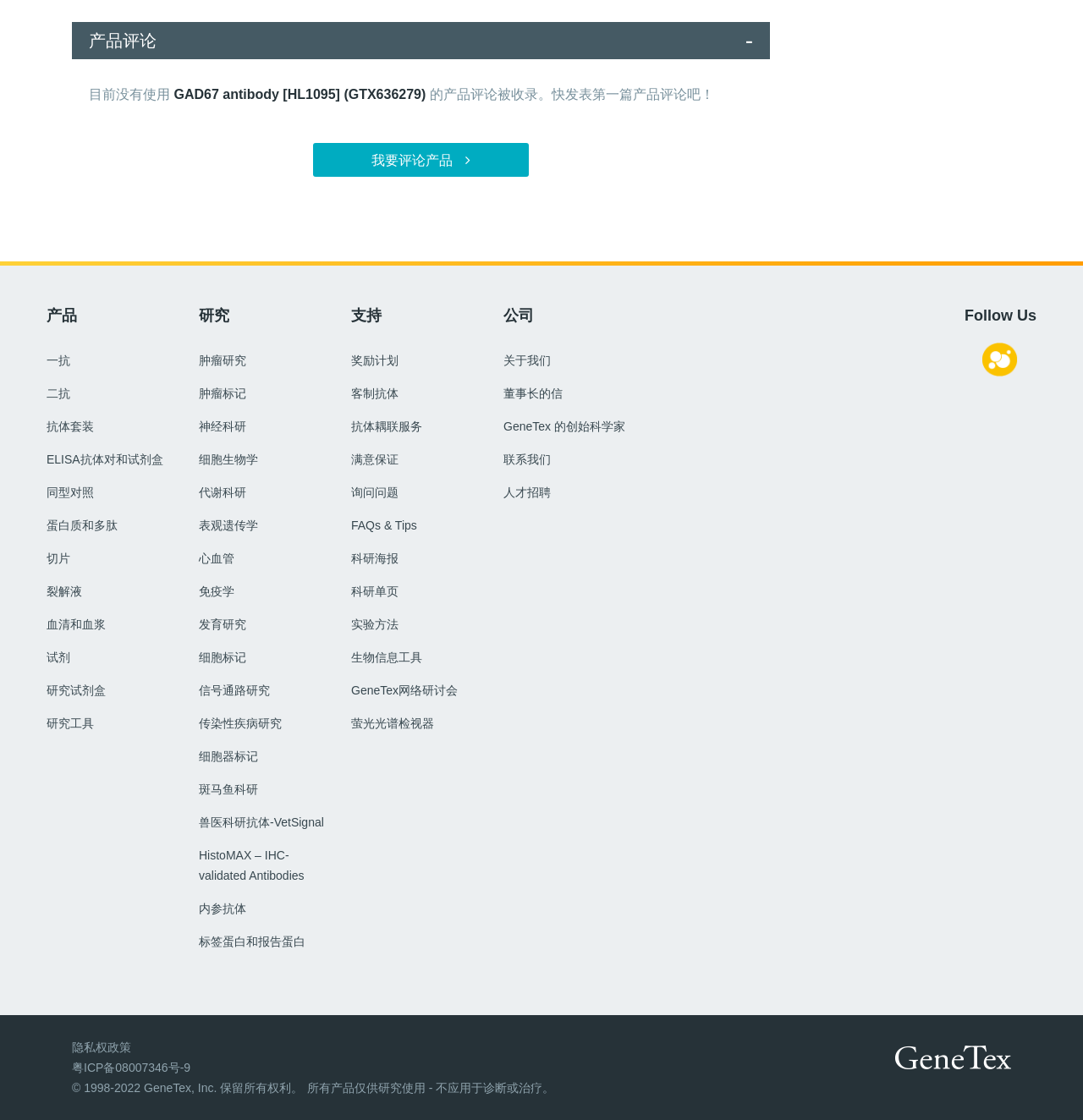What is the use restriction for the products?
Use the screenshot to answer the question with a single word or phrase.

Research use only